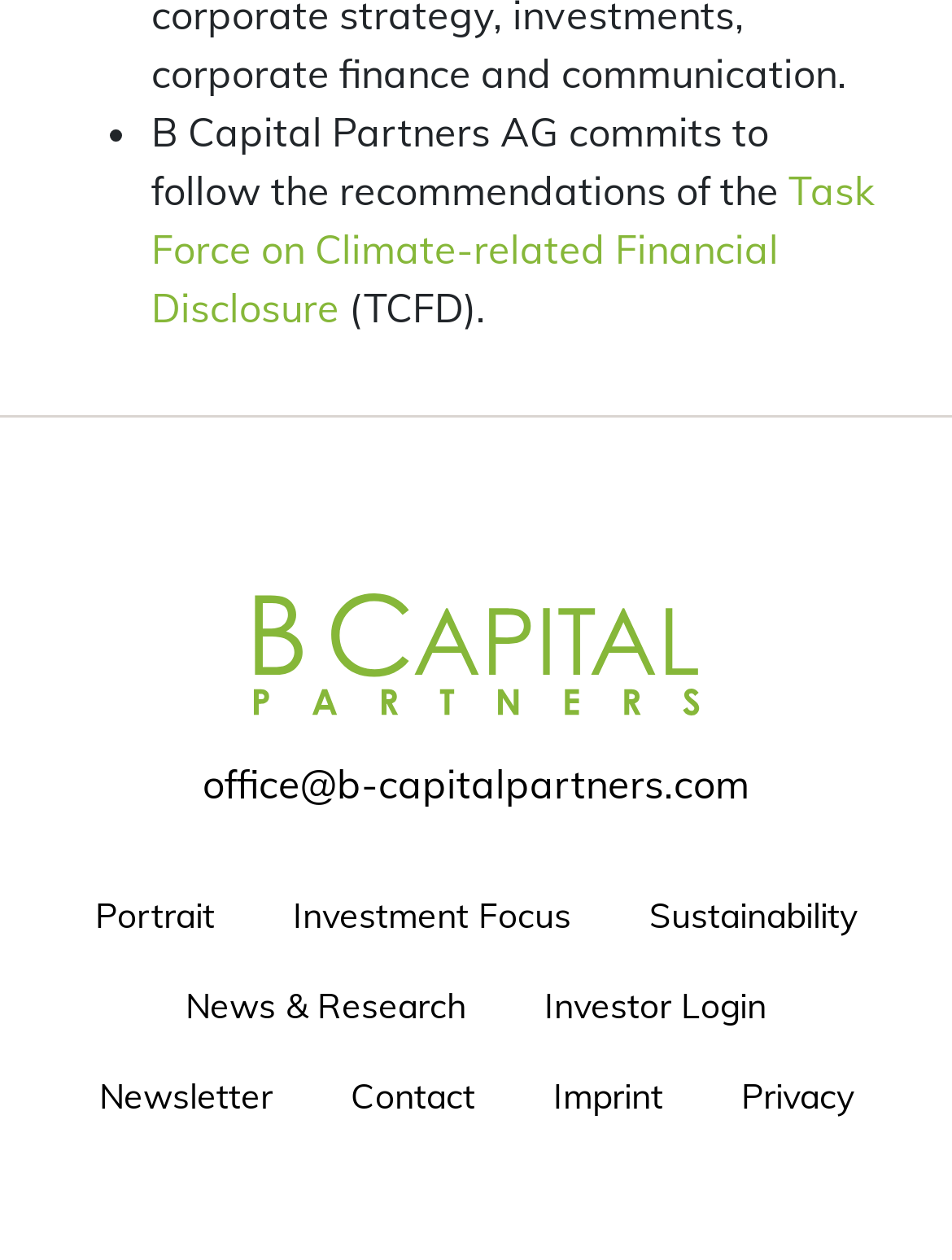Please indicate the bounding box coordinates for the clickable area to complete the following task: "Read about the company's Investment Focus". The coordinates should be specified as four float numbers between 0 and 1, i.e., [left, top, right, bottom].

[0.267, 0.692, 0.641, 0.764]